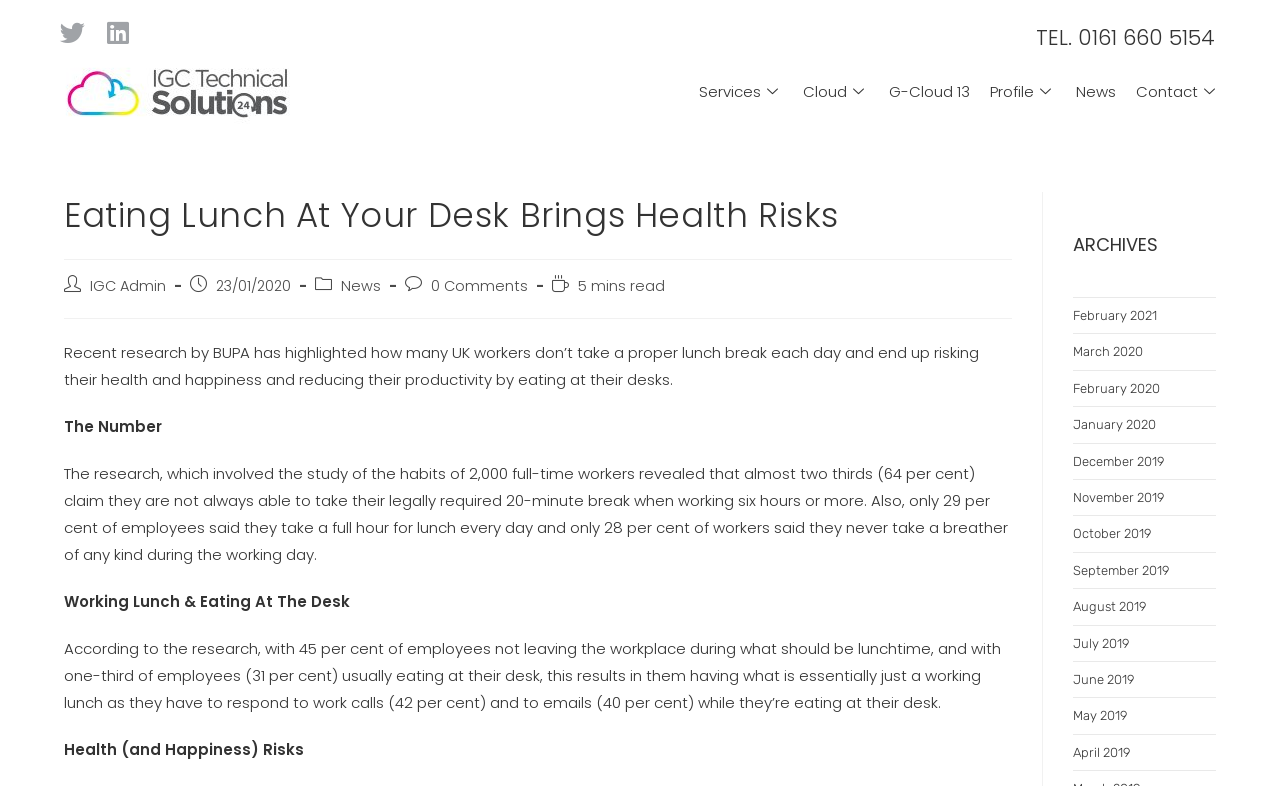Determine the bounding box coordinates of the clickable region to follow the instruction: "View February 2021 archives".

[0.838, 0.392, 0.904, 0.411]